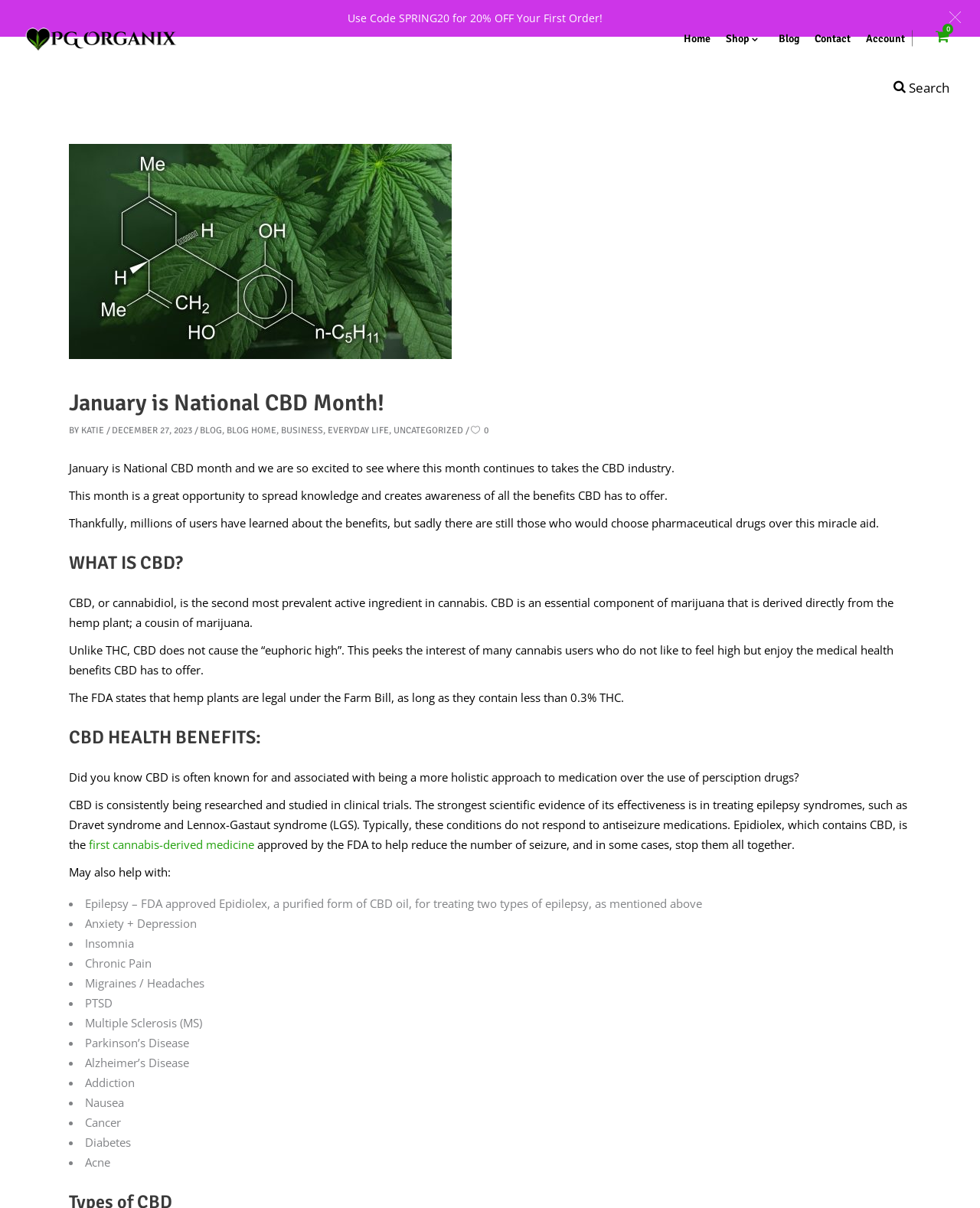How many categories are listed under 'BLOG HOME'?
Based on the image, respond with a single word or phrase.

6